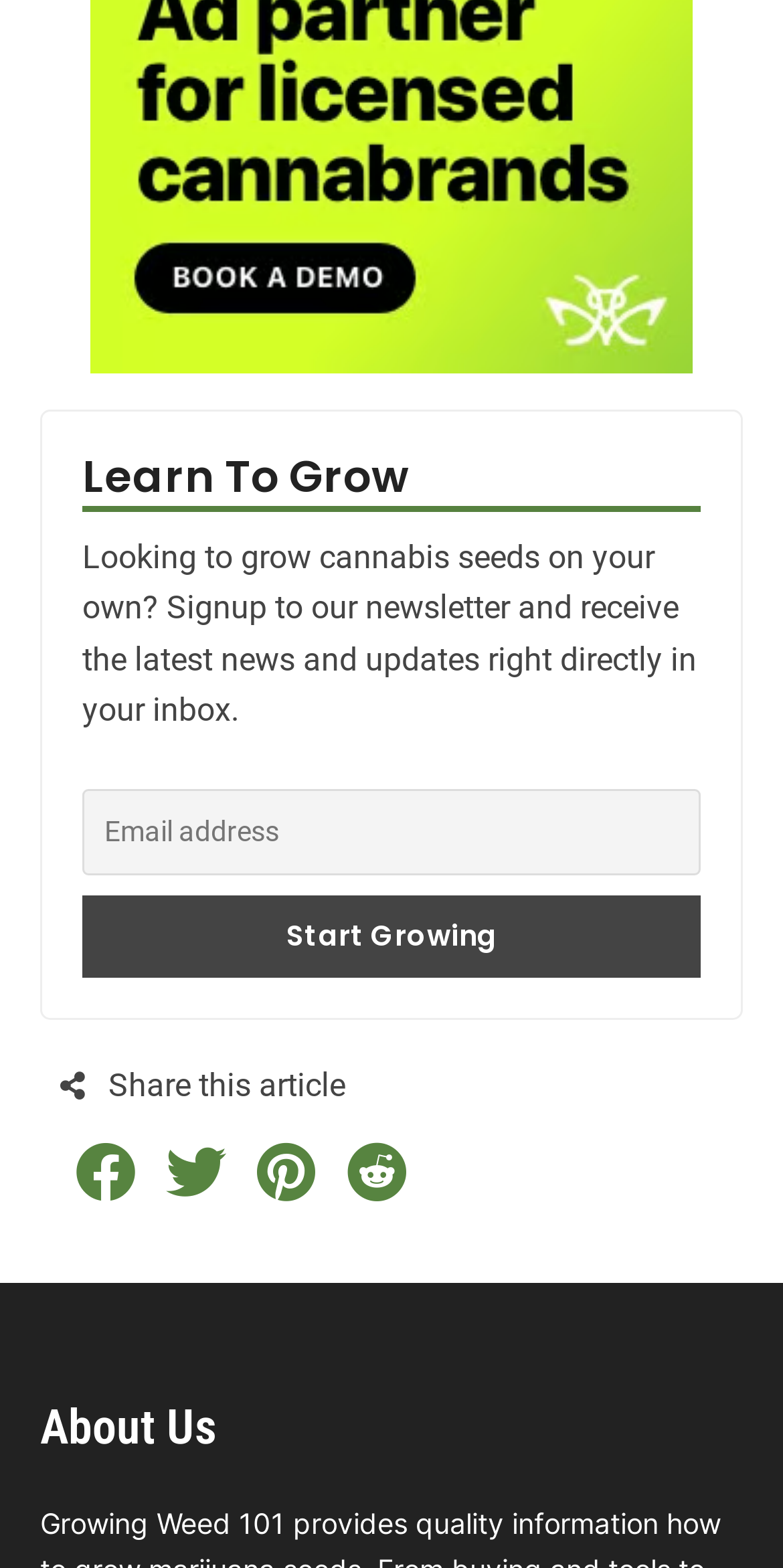Specify the bounding box coordinates (top-left x, top-left y, bottom-right x, bottom-right y) of the UI element in the screenshot that matches this description: Privacy Policy

[0.051, 0.651, 0.949, 0.68]